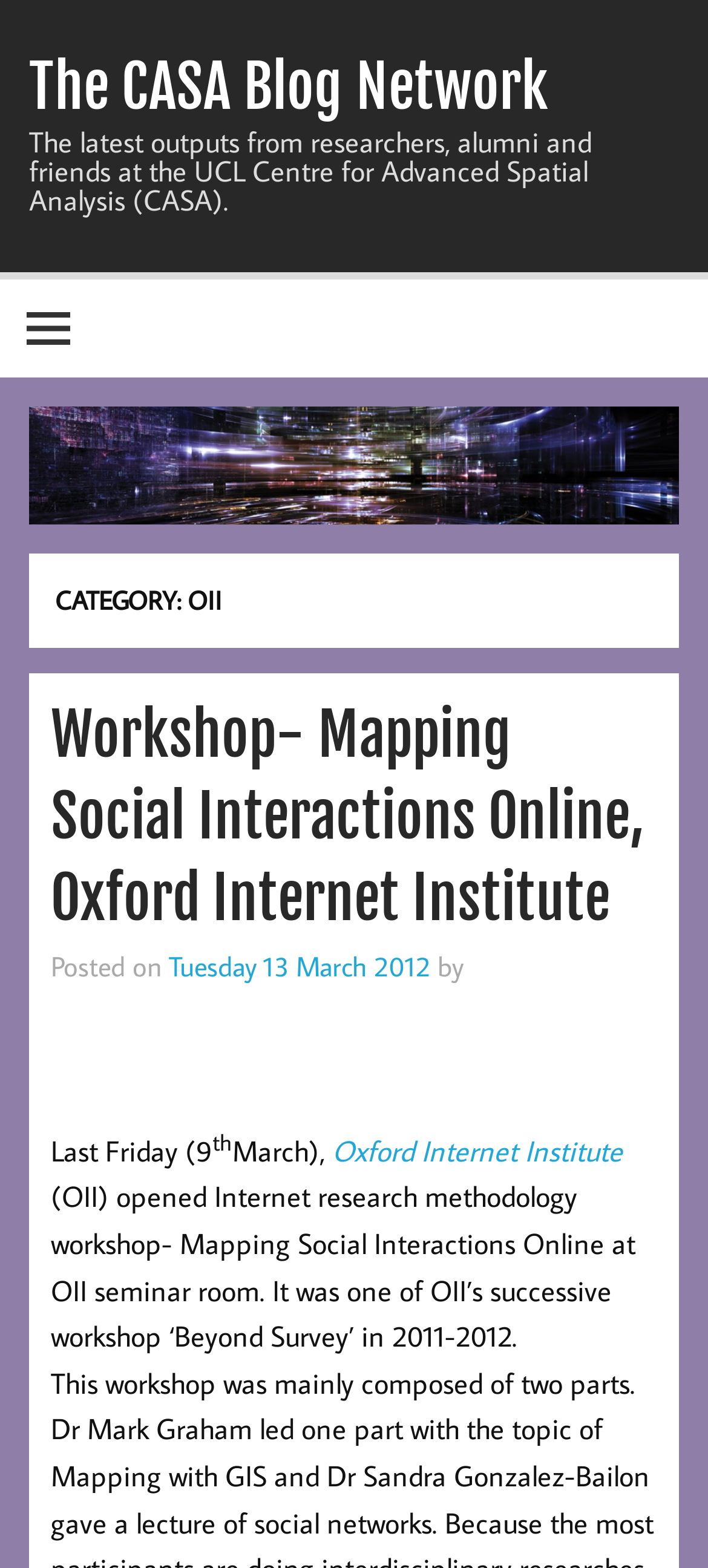Locate the bounding box of the UI element with the following description: "Oxford Internet Institute".

[0.469, 0.722, 0.879, 0.745]